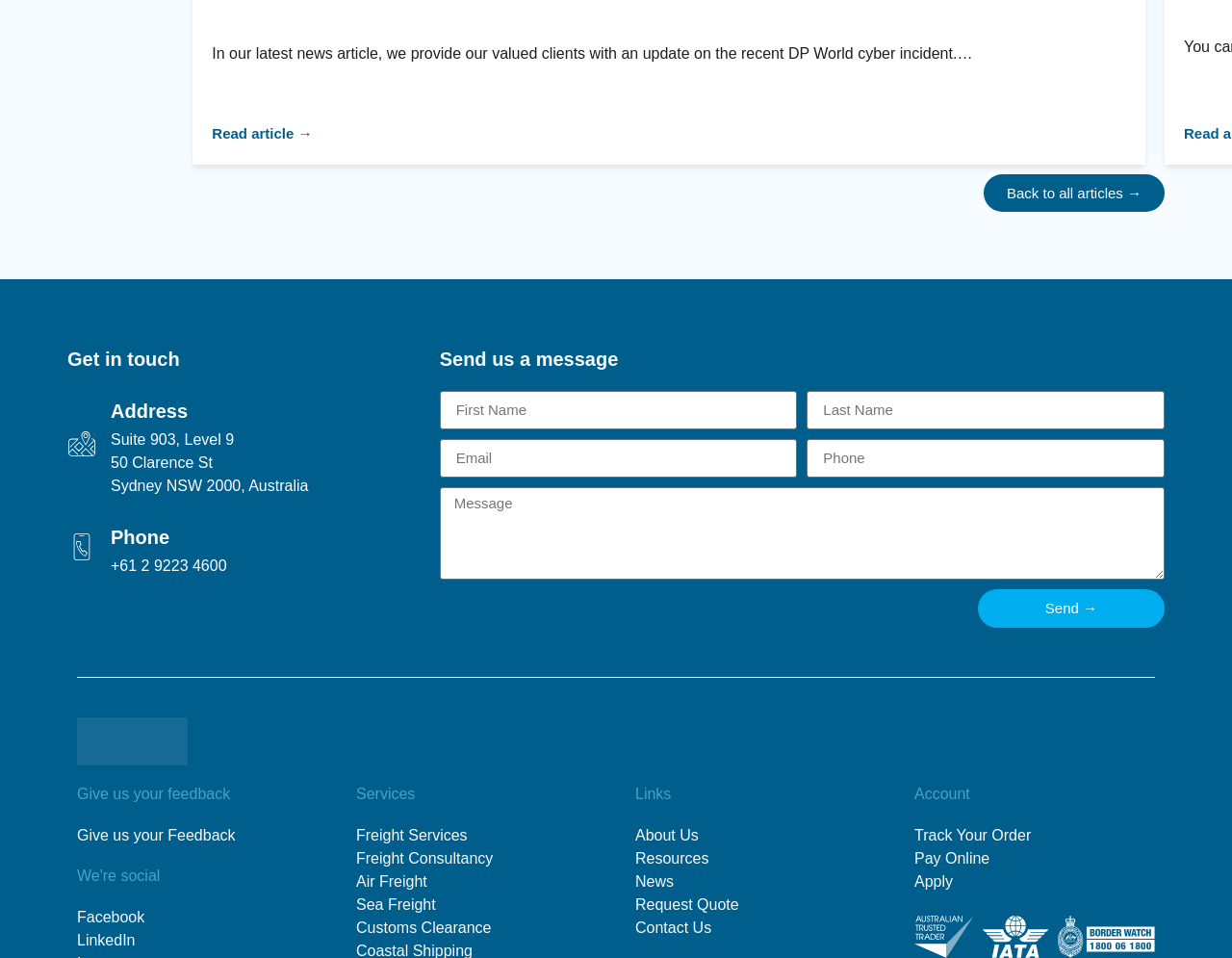Please specify the coordinates of the bounding box for the element that should be clicked to carry out this instruction: "View freight services". The coordinates must be four float numbers between 0 and 1, formatted as [left, top, right, bottom].

[0.289, 0.86, 0.484, 0.884]